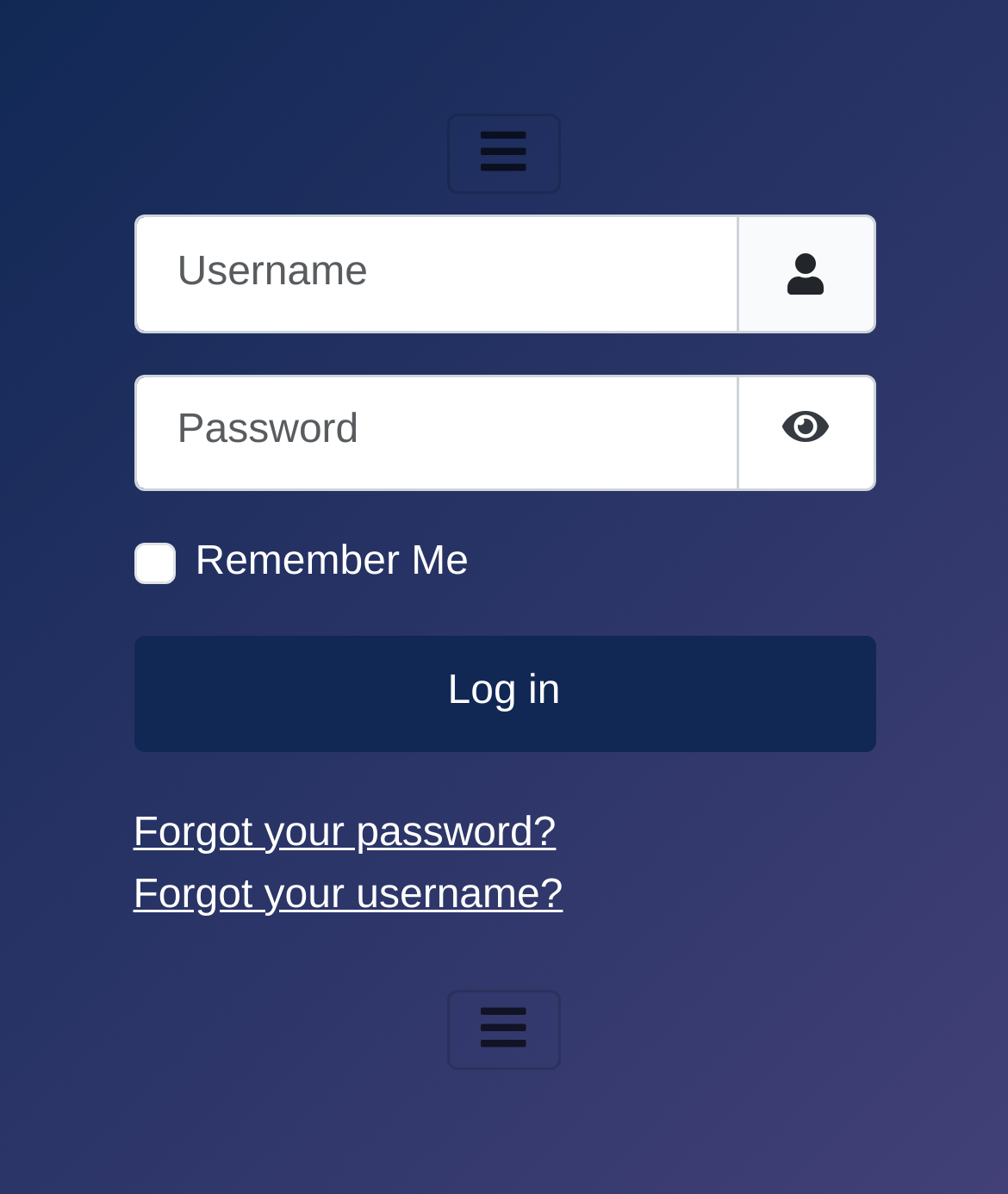What is the purpose of the 'Toggle Navigation' button?
Answer the question in a detailed and comprehensive manner.

The 'Toggle Navigation' button is a button element with the text 'Toggle Navigation' and is located in the navigation section of the webpage. Its purpose is to expand or collapse the navigation menu, allowing users to access different sections of the webpage.